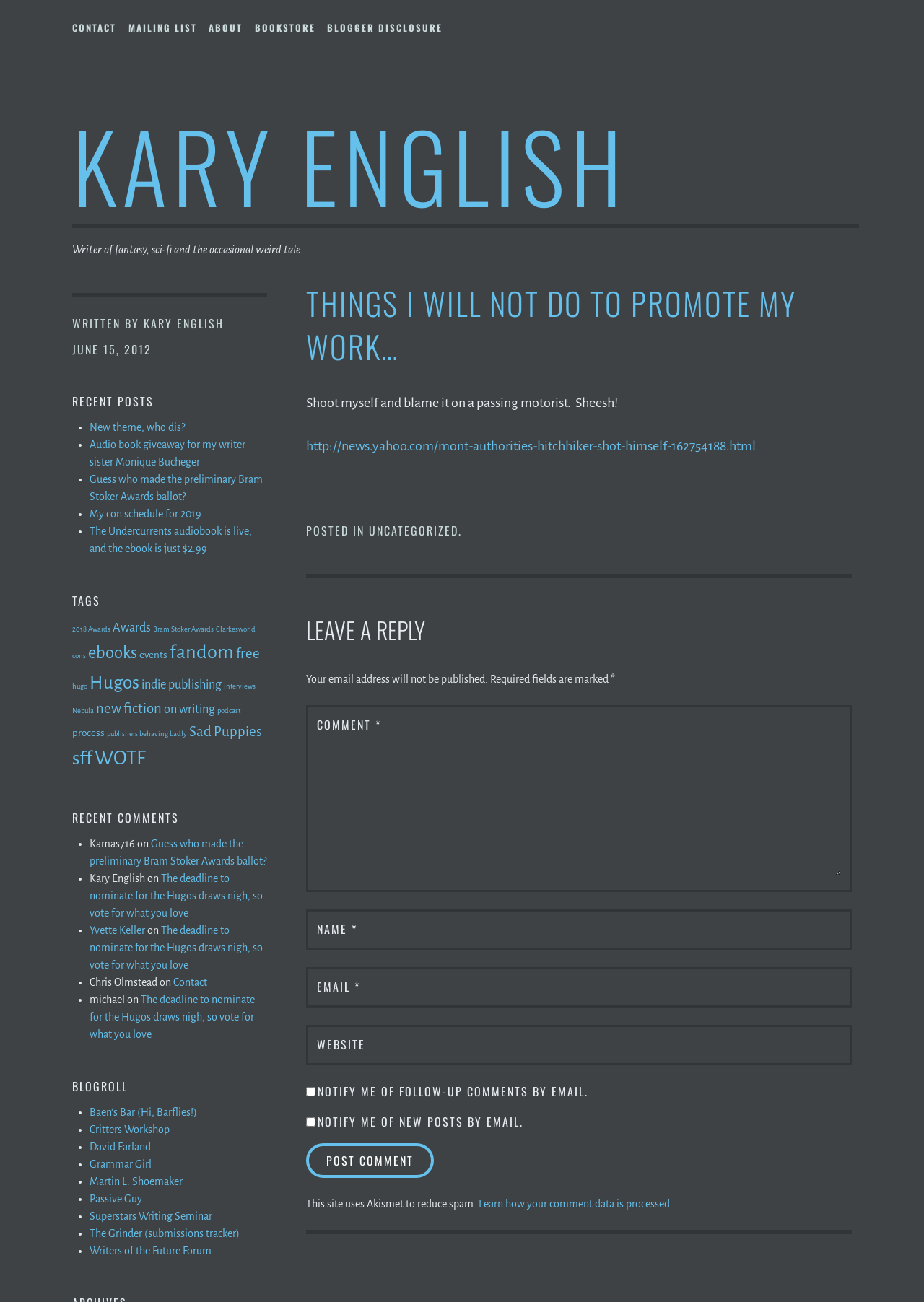Predict the bounding box coordinates of the area that should be clicked to accomplish the following instruction: "Read the recent post 'New theme, who dis?'". The bounding box coordinates should consist of four float numbers between 0 and 1, i.e., [left, top, right, bottom].

[0.097, 0.324, 0.2, 0.333]